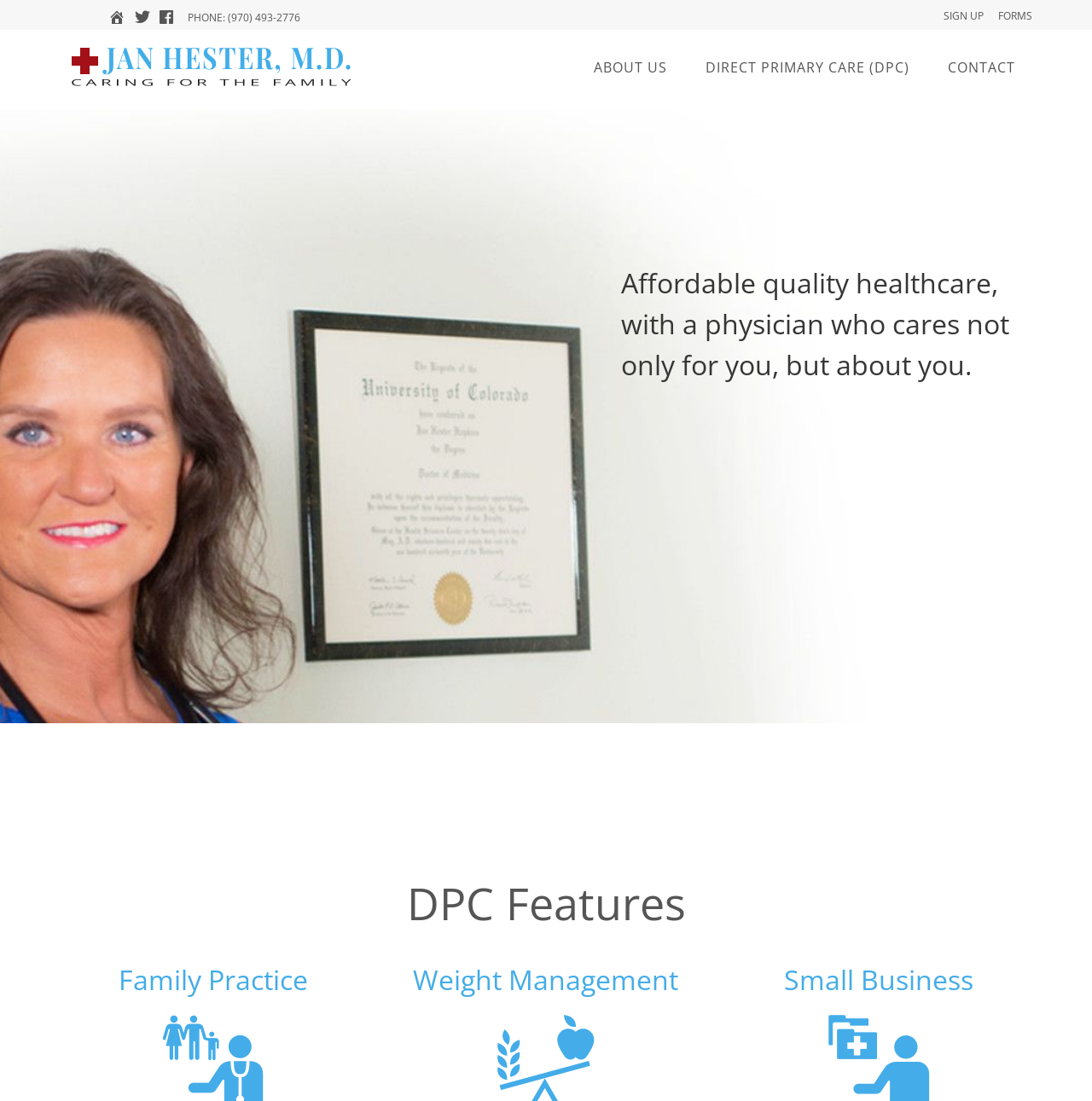Identify the bounding box coordinates of the clickable region required to complete the instruction: "Contact the doctor's office". The coordinates should be given as four float numbers within the range of 0 and 1, i.e., [left, top, right, bottom].

[0.852, 0.027, 0.945, 0.096]